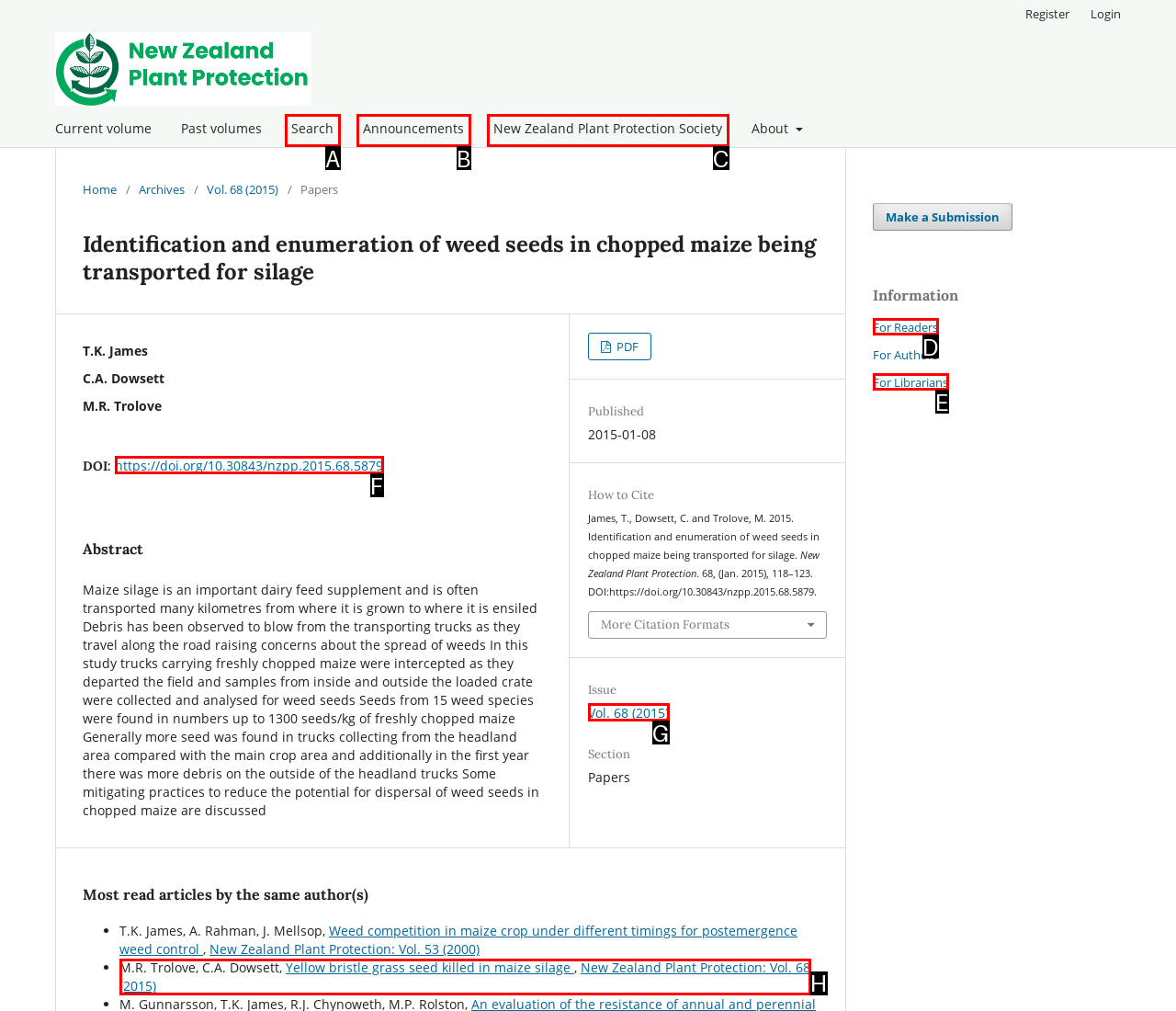Given the description: https://doi.org/10.30843/nzpp.2015.68.5879, pick the option that matches best and answer with the corresponding letter directly.

F